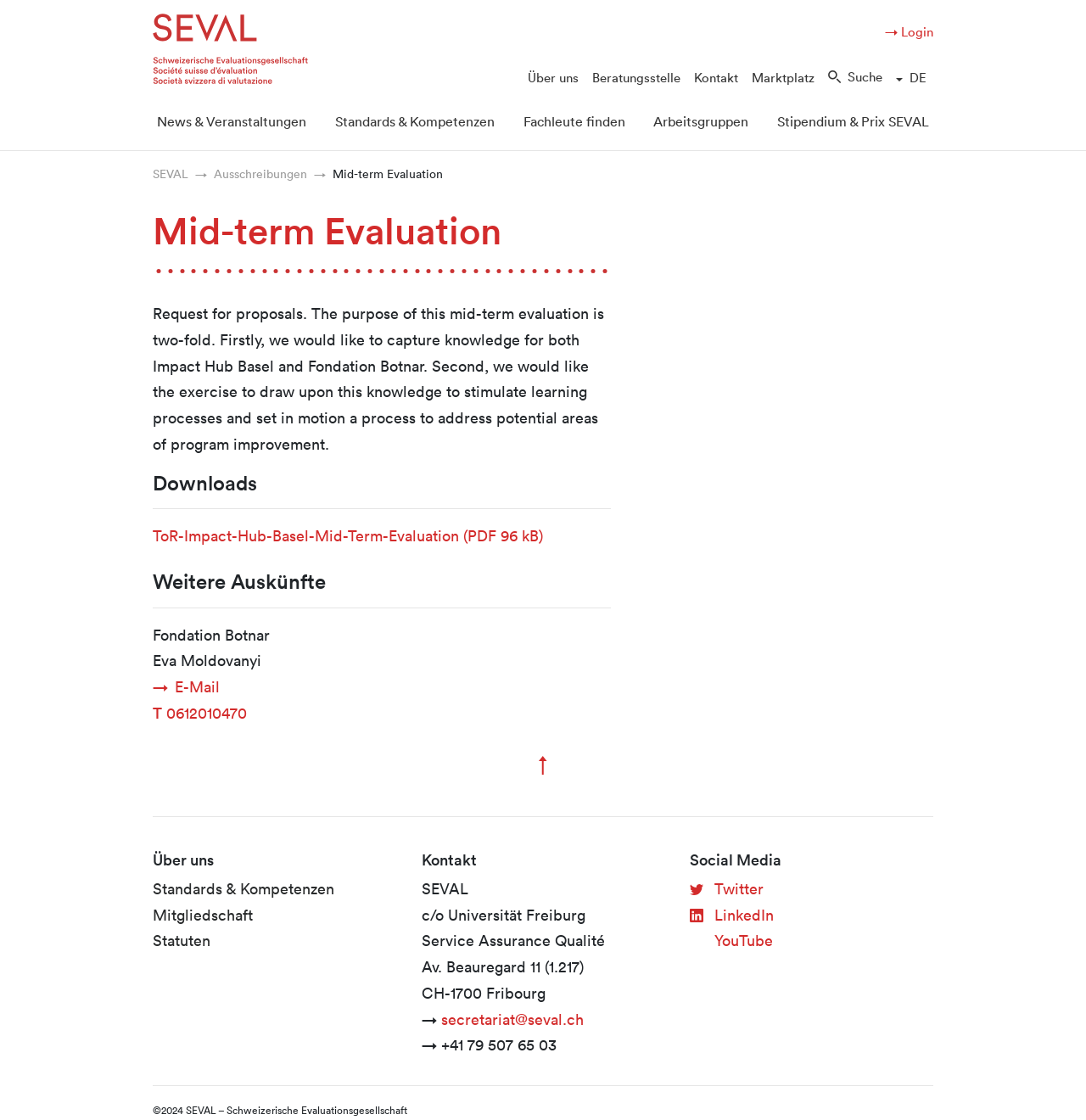Reply to the question with a single word or phrase:
What is the file format of the downloadable document?

PDF